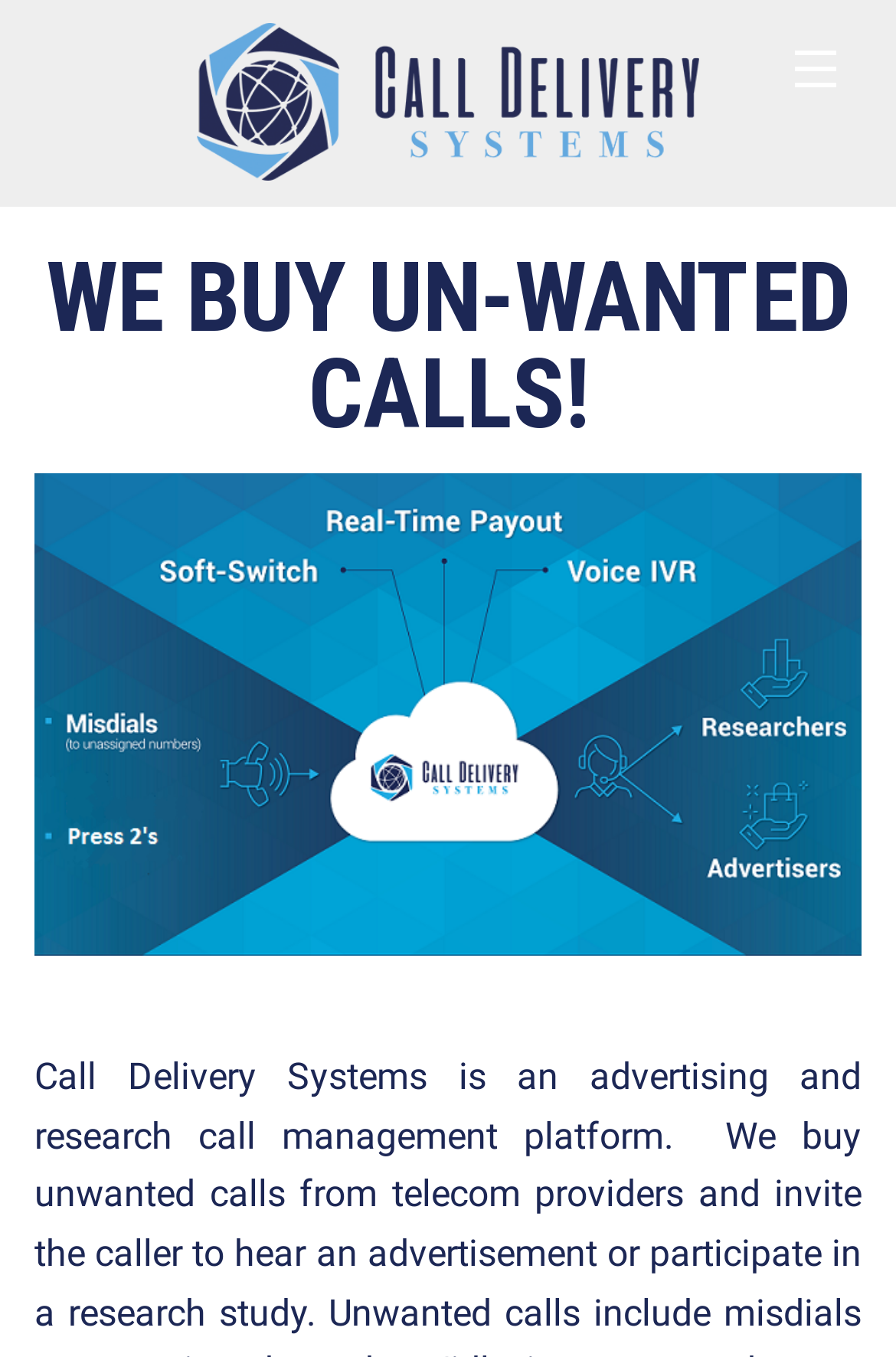Explain the contents of the webpage comprehensively.

The webpage is about Call Delivery Systems, as indicated by the prominent heading at the top of the page. Below the heading, there is a link with the same text, accompanied by an image. 

On the top-right corner, there is a link with no text. 

In the middle of the page, there is a section with a bold text "CALL US TODAY" on the left, and a phone number "+1 (800) 888-4559" on the right, which is also a clickable link. 

Below this section, there is a heading that stands out, "WE BUY UN-WANTED CALLS!", which seems to be a key message or offer of the webpage.